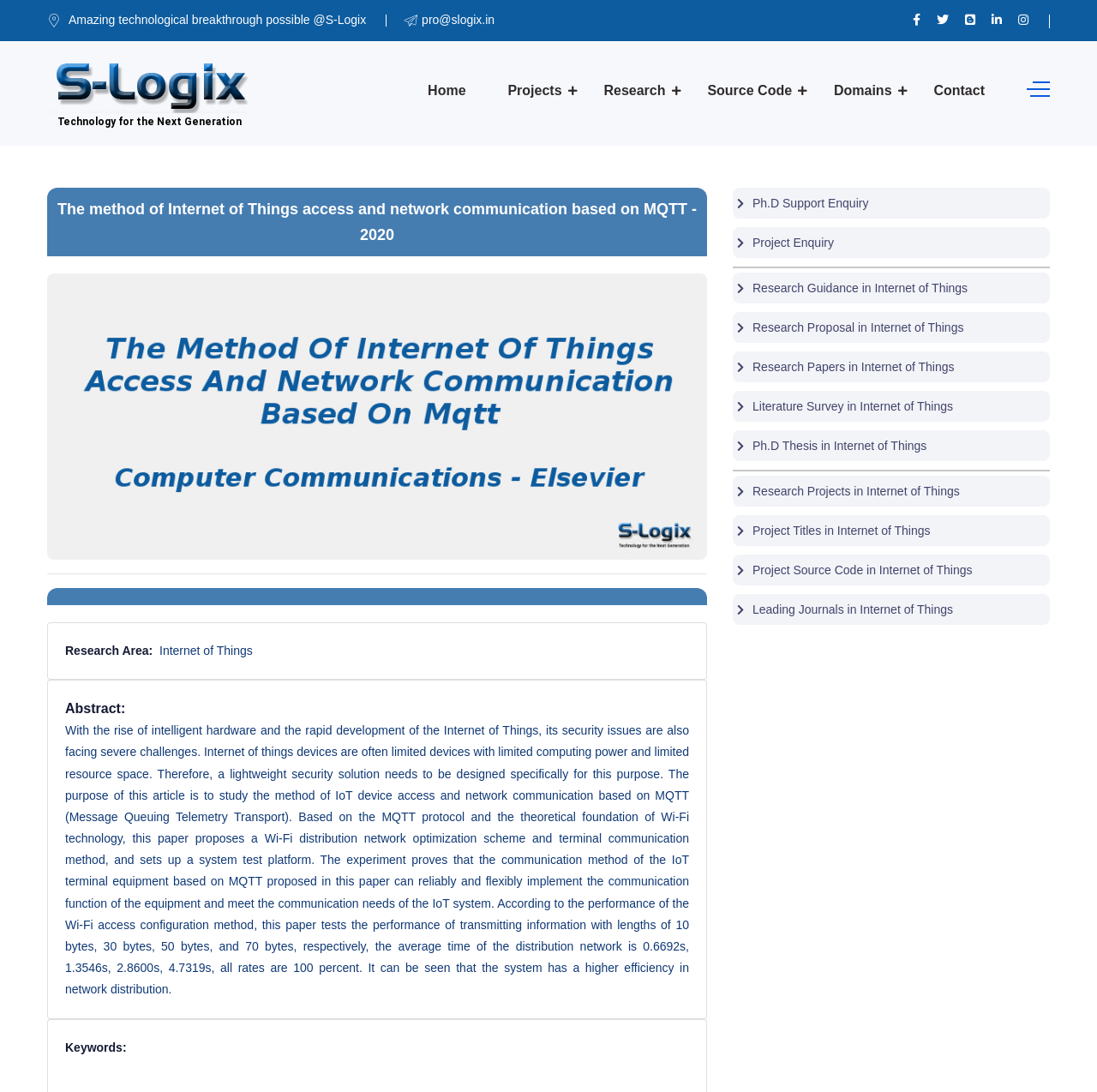Locate the bounding box coordinates of the element you need to click to accomplish the task described by this instruction: "Search for something".

None